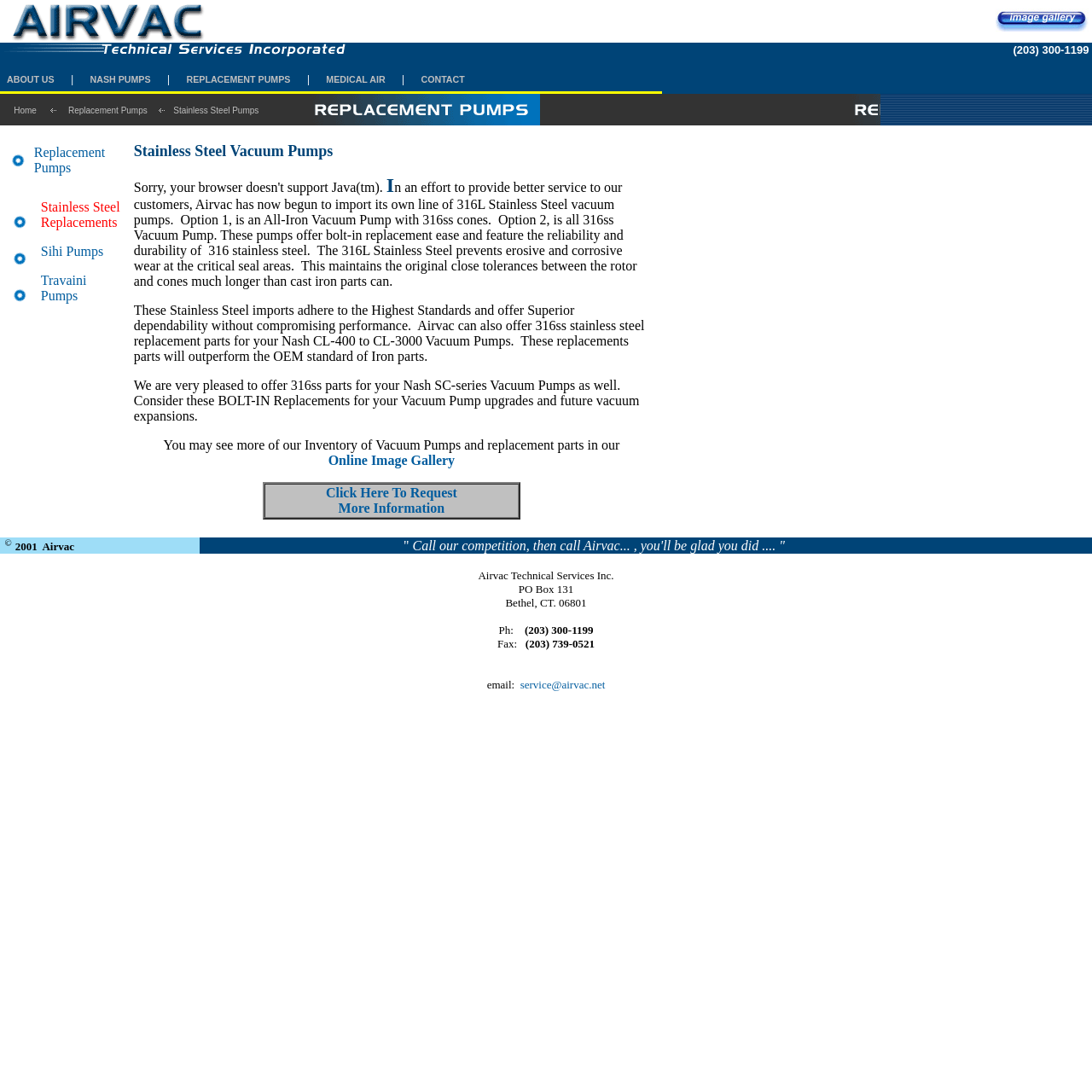Please identify the bounding box coordinates of the element's region that I should click in order to complete the following instruction: "Click on 'ABOUT US'". The bounding box coordinates consist of four float numbers between 0 and 1, i.e., [left, top, right, bottom].

[0.006, 0.068, 0.05, 0.077]